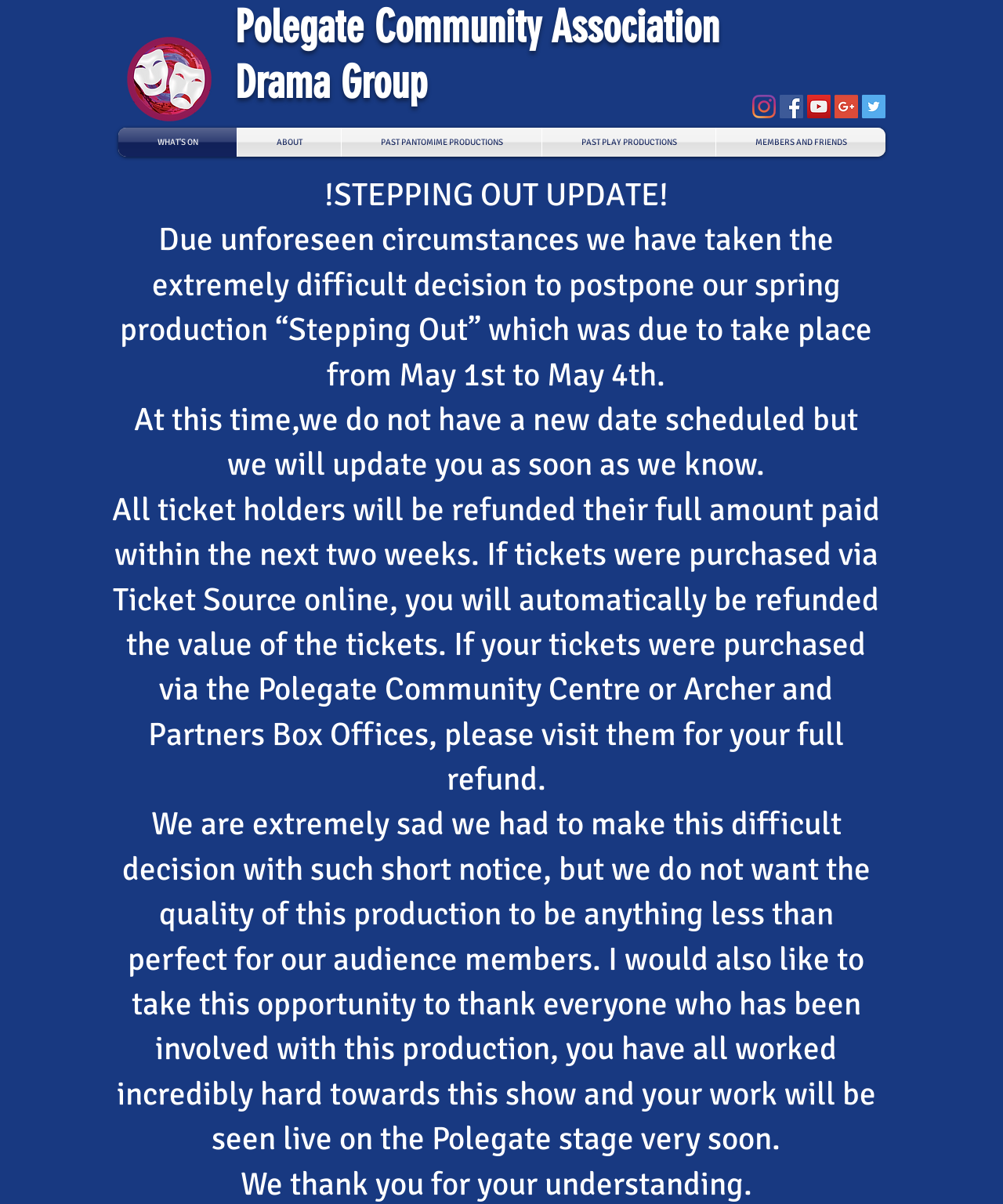Please identify the bounding box coordinates for the region that you need to click to follow this instruction: "Click the Instagram link".

[0.75, 0.079, 0.773, 0.098]